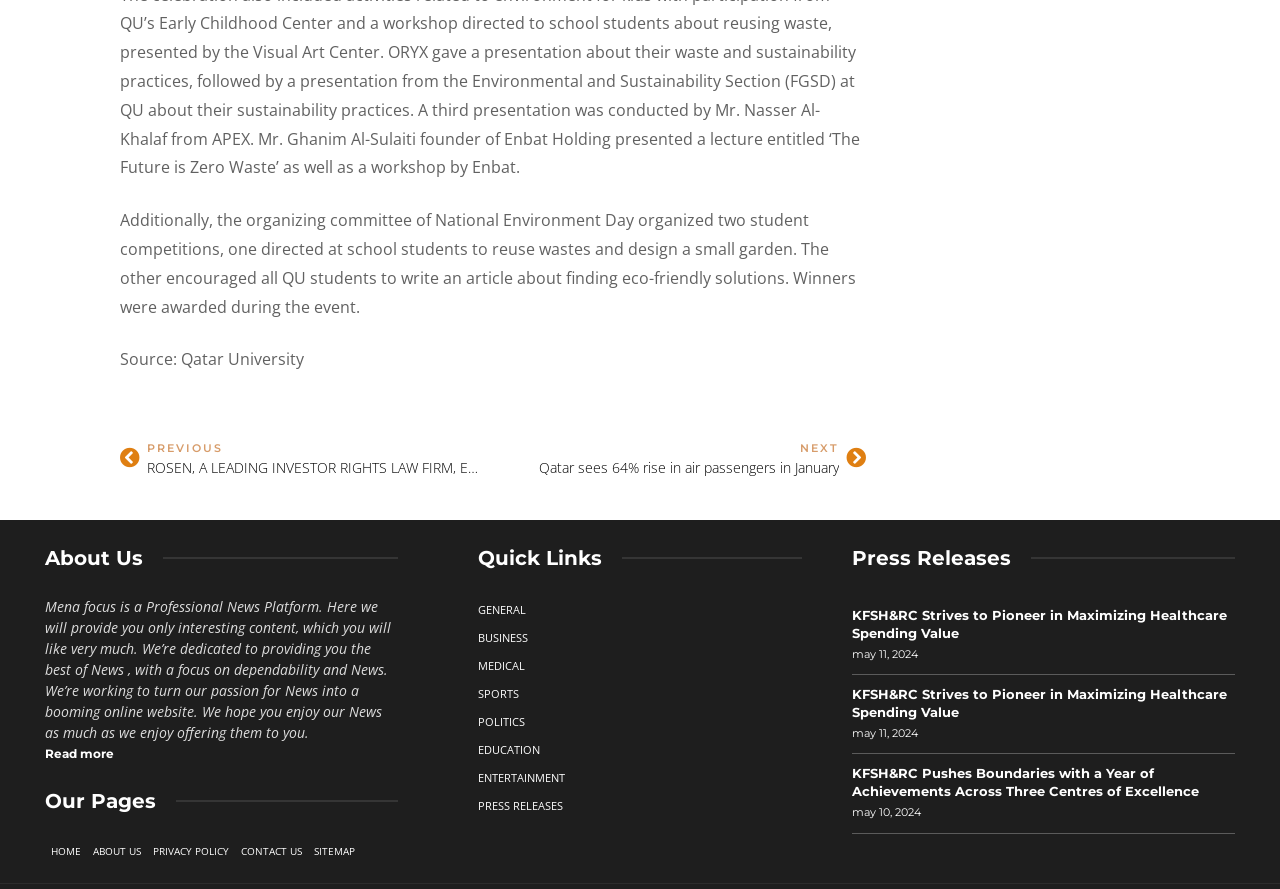What is the name of the news platform?
Analyze the screenshot and provide a detailed answer to the question.

I found this answer by looking at the StaticText element with the ID 565, which contains the description of the news platform. The text mentions 'Mena focus is a Professional News Platform'.